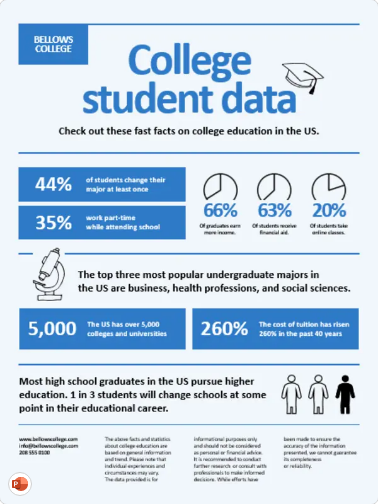Offer a detailed explanation of what is happening in the image.

The image presents an informative infographic titled "College student data" from Bellows College. It highlights key statistics related to college education in the U.S. The infographic features the following key highlights:

- **44%** of students change their major at least once during their college journey.
- **35%** of students work part-time while attending school.
- **66%** of graduates earn merit-based financial aid, while **63%** receive need-based financial aid, and **20%** of graduates take on student loans.
- It notes that there are over **5,000** colleges and universities in the U.S. 
- The cost of tuition has risen **260%** in the past 40 years.

The design is clean and visually engaging, making it easy to absorb essential data points about college life and the landscape of higher education. At the bottom, it emphasizes that most high school graduates pursue higher education, with **1 in 3** students likely to change schools at some point during their academic career.